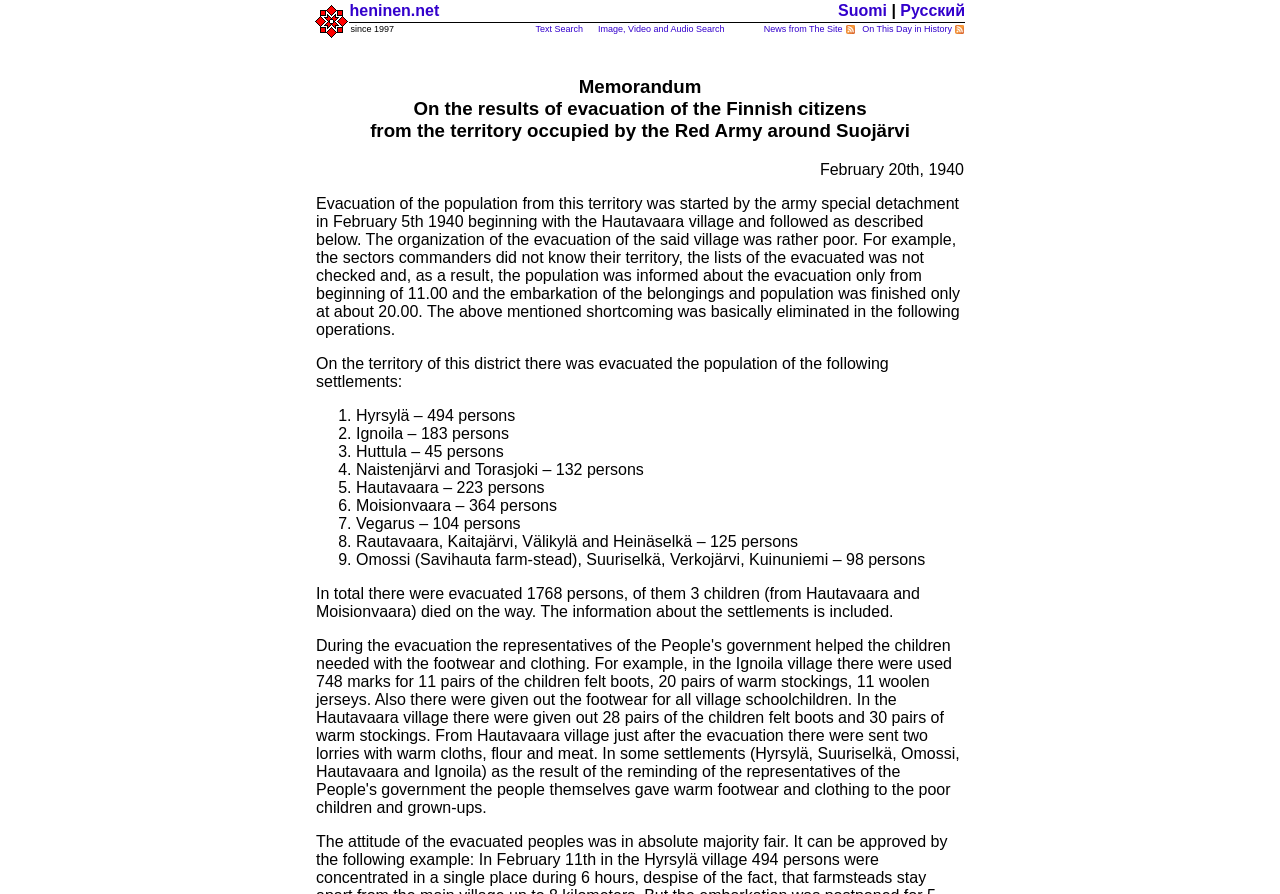Provide an in-depth description of the elements and layout of the webpage.

This webpage appears to be a historical document or article about the evacuation of Finnish citizens from a territory occupied by the Red Army around Suojärvi in 1940. 

At the top of the page, there is a table with three grid cells, each containing a link. The first grid cell has an image and a link, the second grid cell has a link to "heninen.net", and the third grid cell has two links, one to "Suomi" and one to "Русский". 

Below the table, there is a heading that reads "Memorandum On the results of evacuation of the Finnish citizens from the territory occupied by the Red Army around Suojärvi". 

Following the heading, there is a paragraph of text that describes the evacuation process, mentioning that it started on February 5th, 1940, and that the organization of the evacuation was initially poor but improved later on. 

Next, there is a section that lists the settlements from which the population was evacuated, including Hyrsylä, Ignoila, Huttula, Naistenjärvi and Torasjoki, Hautavaara, Moisionvaara, Vegarus, Rautavaara, Kaitajärvi, Välikylä and Heinäselkä, and Omossi. The number of persons evacuated from each settlement is also provided. 

Finally, there is a concluding sentence that states that a total of 1768 persons were evacuated, and that three children died on the way.